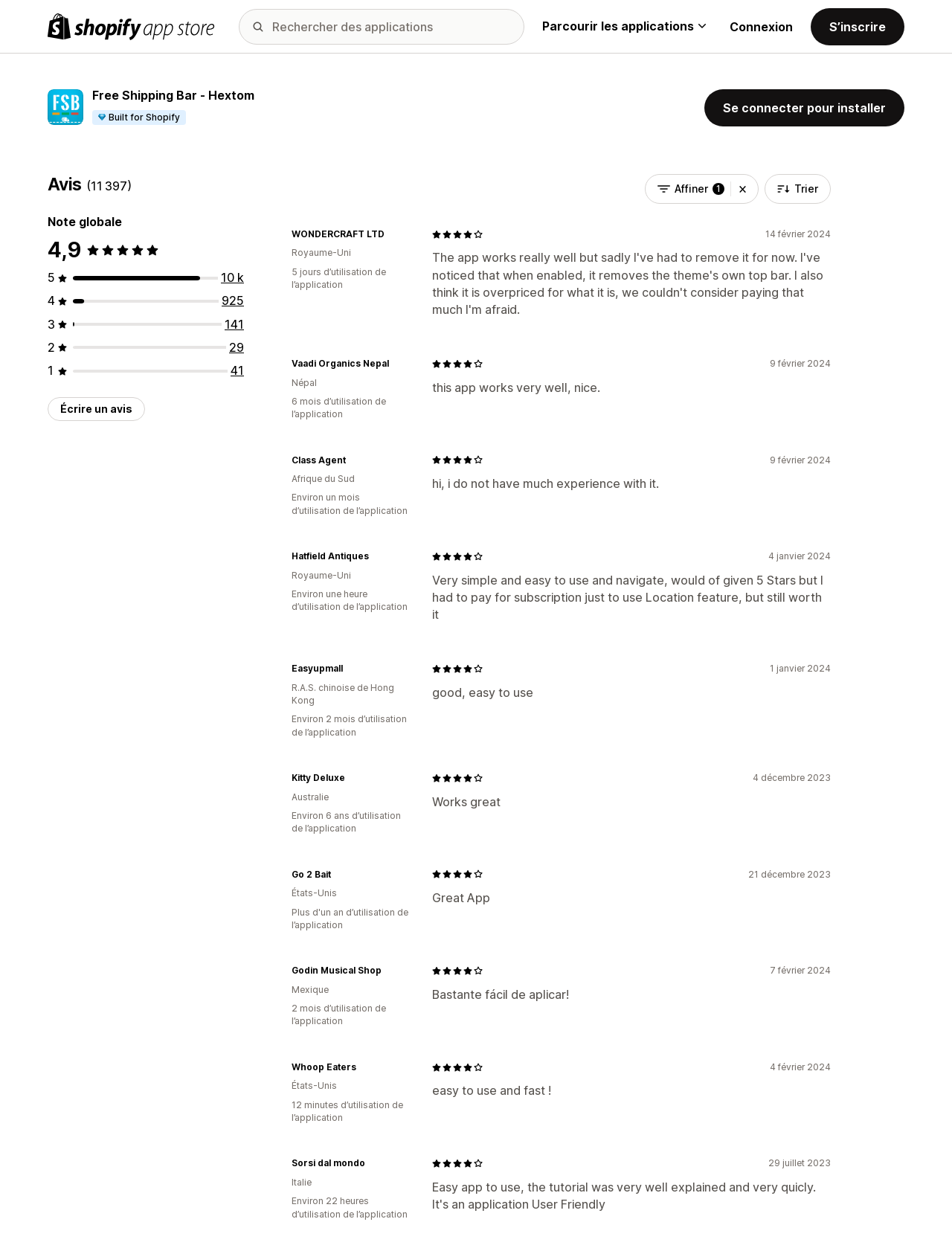Please answer the following question using a single word or phrase: 
What is the country of the user who wrote the review 'hi, i do not have much experience with it.'?

Afrique du Sud